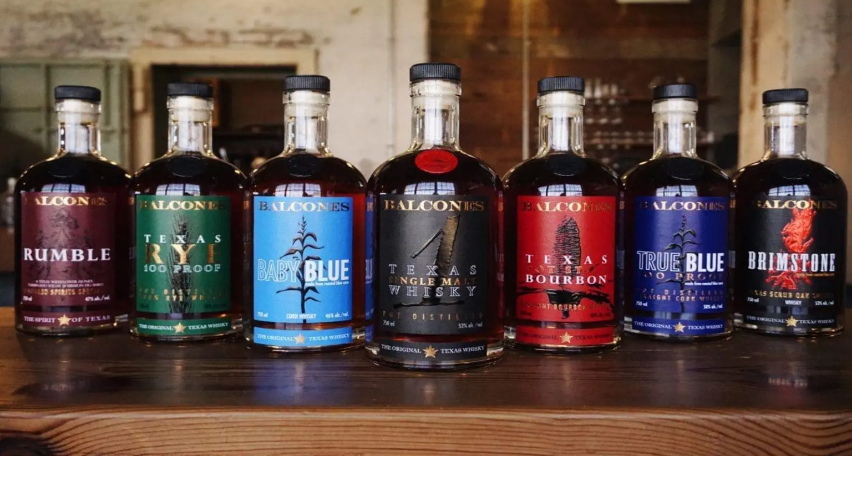Elaborate on the contents of the image in great detail.

The image showcases a selection of whiskies from Balcones Distilling, an American distillery recognized for its diverse and high-quality whiskey offerings. Positioned on a rustic wooden surface, the bottles are arranged in a visually appealing manner, each showcasing distinct labels that highlight the unique attributes of each whiskey. From left to right, the lineup features:

1. **Rumble** - A spirit made from sugar and agave, notable for its rich flavor profile.
2. **Texas Rye 100 Proof** - A bold rye whiskey, emphasizing a robust character.
3. **Baby Blue** - A smooth corn whisky that stands out for its sweetness and complexity.
4. **Texas Single Malt Whisky** - Represented by its signature bottle, this whiskey reflects Balcones' dedication to traditional single malt techniques with a Texan twist.
5. **Texas Bourbon** - A quintessentially American bourbon known for its rich, caramel notes.
6. **True Blue** - A blue corn whiskey that captivates with its unique grain and distinctive taste.
7. **Brimstone** - An innovative whisky that is smoked using scrub oak, imparting a unique flavor.

The background features warm tones that create an inviting atmosphere, enhancing the overall presentation of these artisanal spirits, representing the craftsmanship of Balcones Distilling, founded in Waco, Texas in 2008. These whiskies exemplify the brand's commitment to producing "super-premium" spirits, making them a noteworthy addition to the American whiskey landscape.